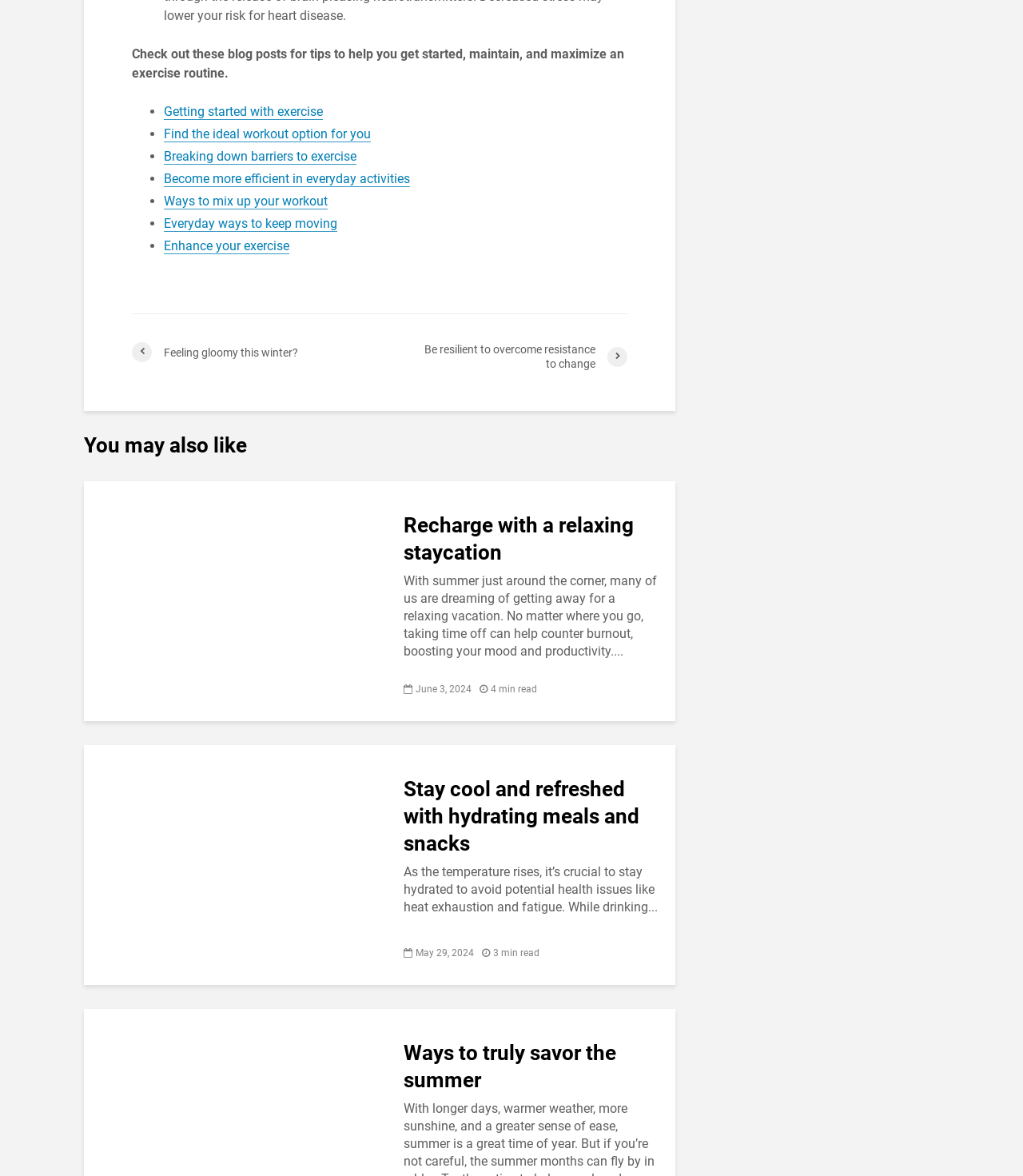Respond concisely with one word or phrase to the following query:
What is the purpose of the blog posts?

To provide tips and advice